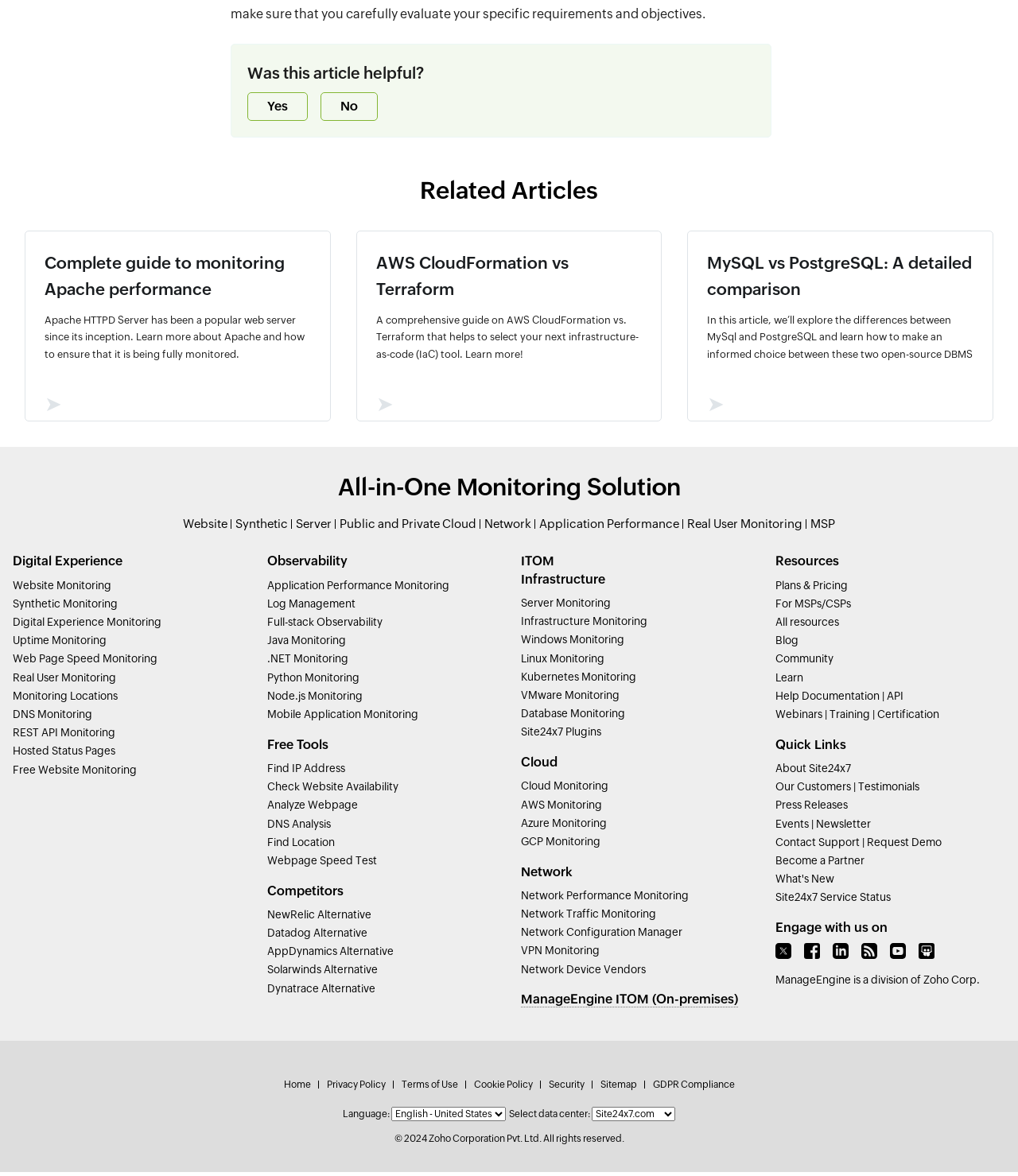Please determine the bounding box coordinates of the area that needs to be clicked to complete this task: 'Click on 'Yes' to indicate the article was helpful'. The coordinates must be four float numbers between 0 and 1, formatted as [left, top, right, bottom].

[0.243, 0.078, 0.302, 0.102]